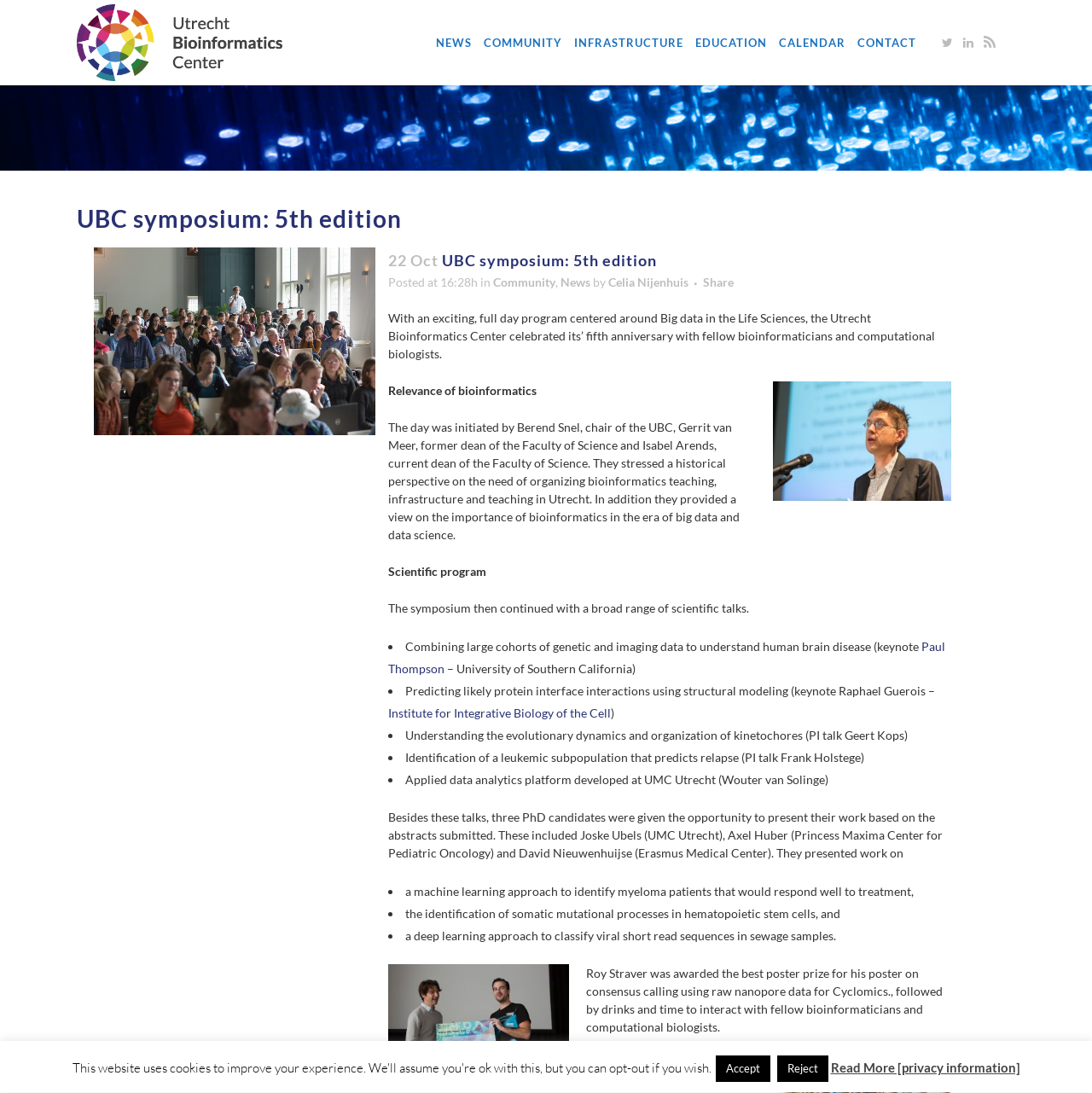Find the bounding box coordinates for the element described here: "News".

[0.394, 0.0, 0.438, 0.078]